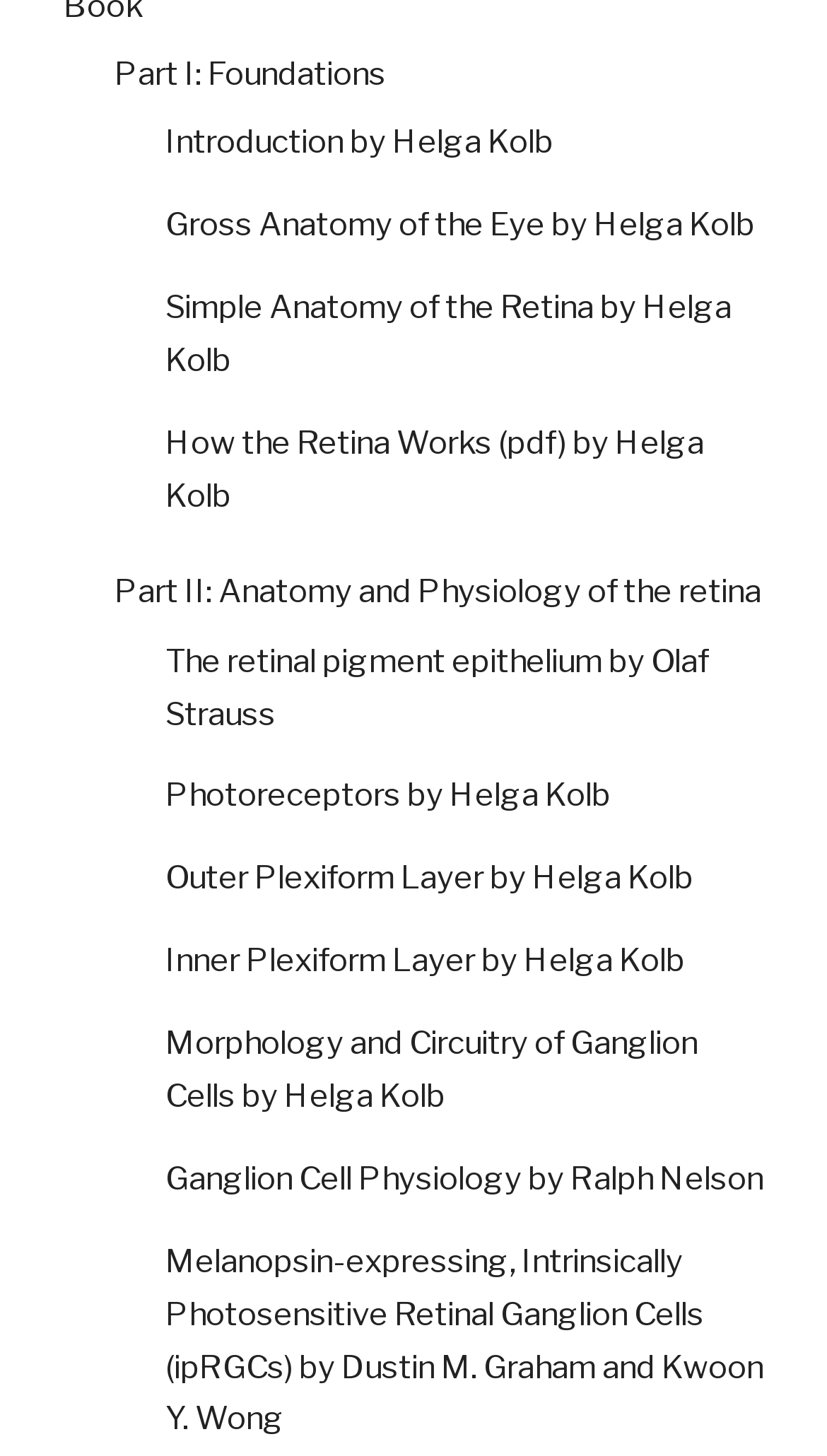Please locate the bounding box coordinates of the element that should be clicked to achieve the given instruction: "Learn about Melanopsin-expressing, Intrinsically Photosensitive Retinal Ganglion Cells".

[0.2, 0.853, 0.923, 0.988]